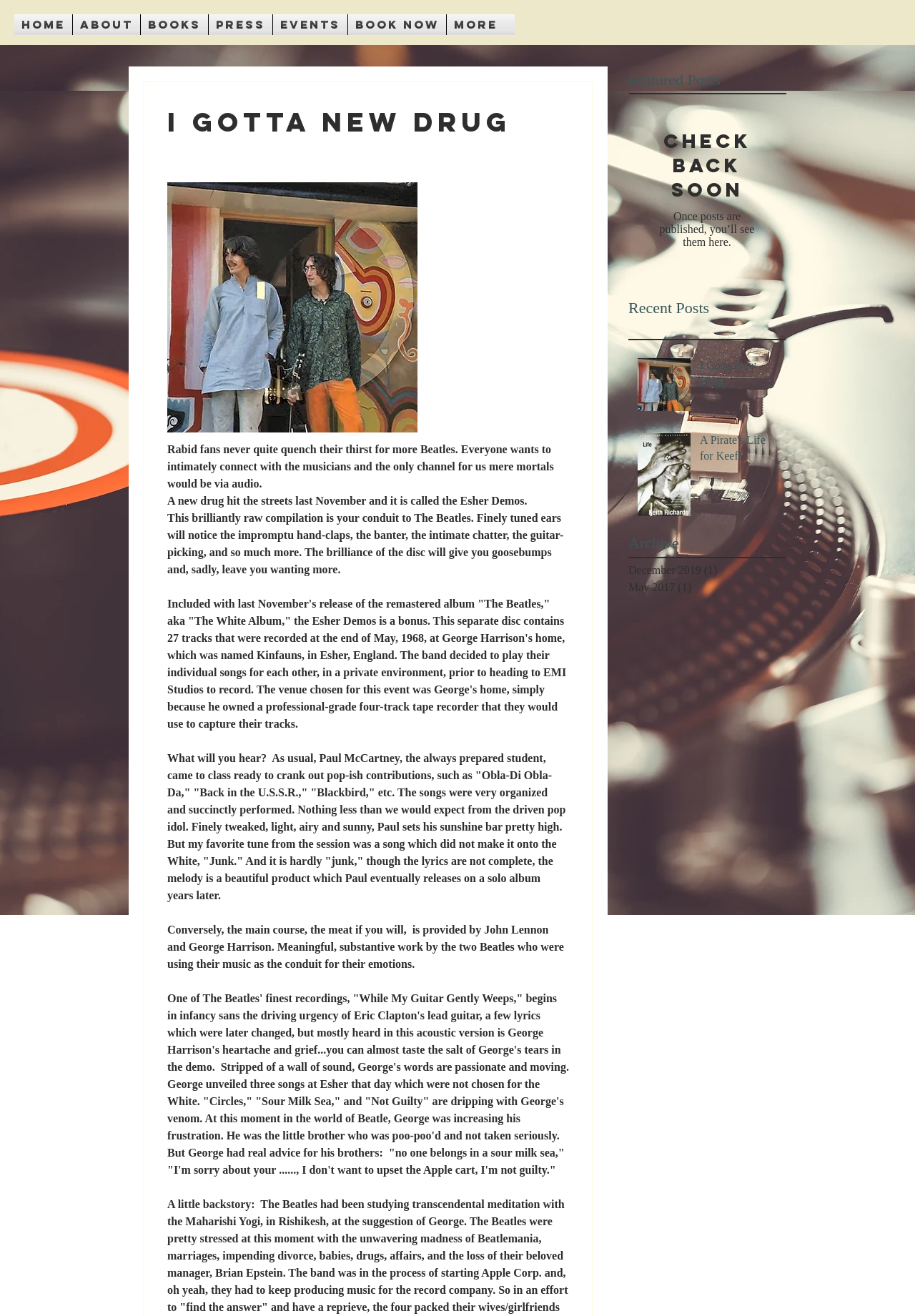What is the topic of the featured post?
Utilize the image to construct a detailed and well-explained answer.

I determined this by reading the text of the featured post, which discusses the Esher Demos and the music of The Beatles.